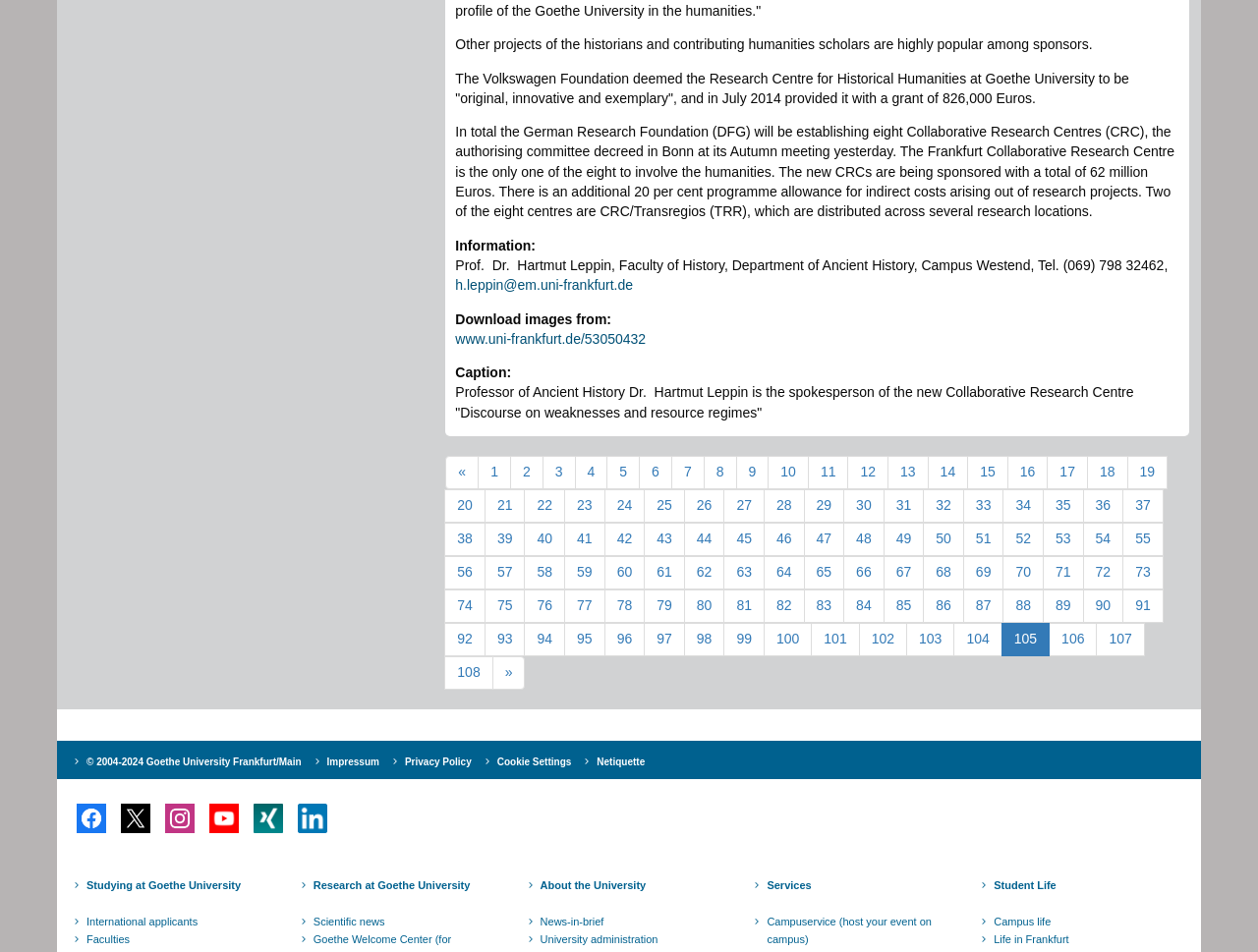Locate the bounding box coordinates of the region to be clicked to comply with the following instruction: "go to the next page". The coordinates must be four float numbers between 0 and 1, in the form [left, top, right, bottom].

[0.354, 0.479, 0.381, 0.514]